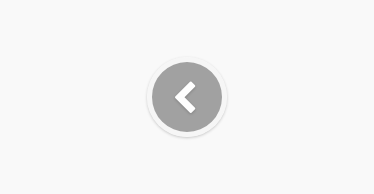What is the purpose of the logo's design?
Please answer using one word or phrase, based on the screenshot.

To instill confidence